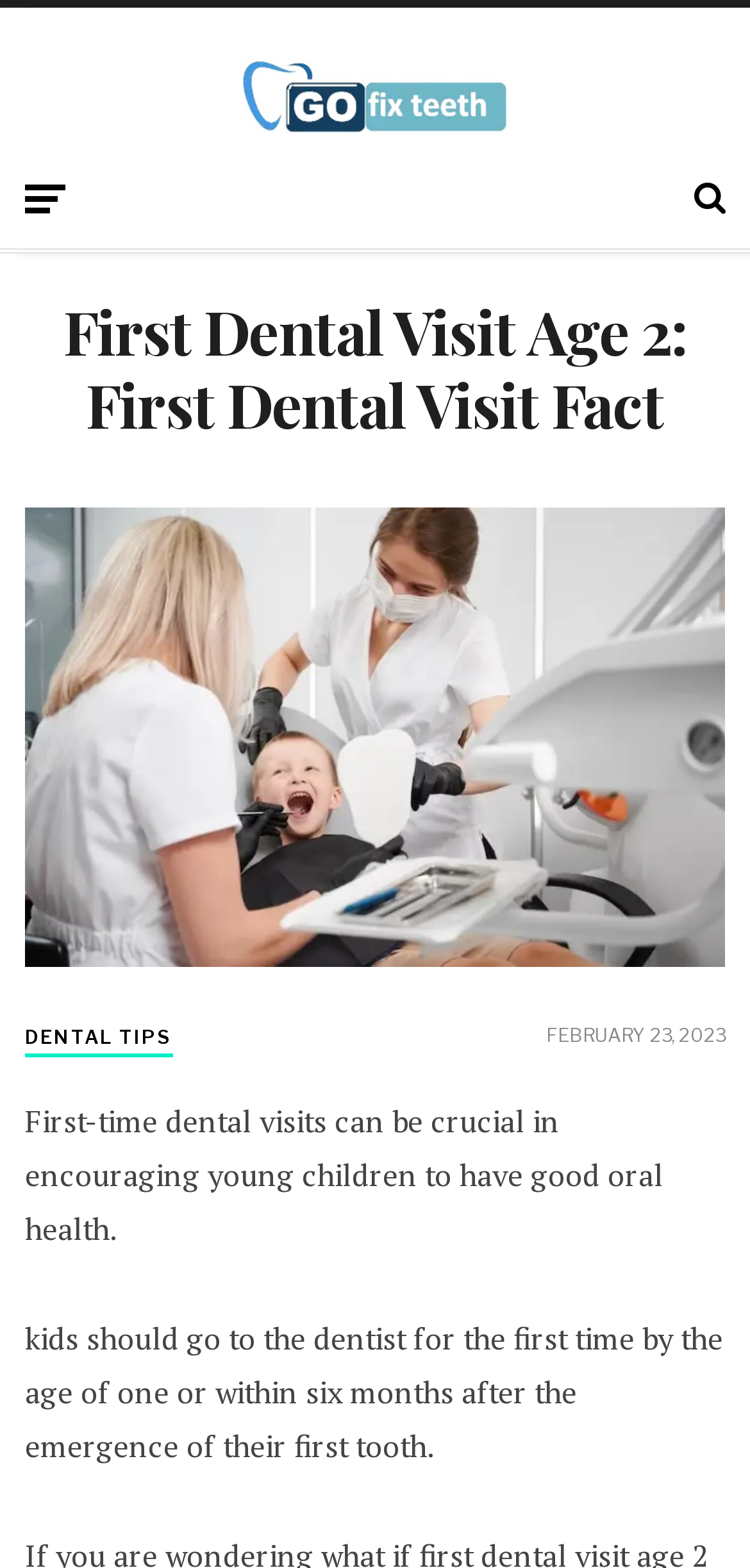Using the format (top-left x, top-left y, bottom-right x, bottom-right y), provide the bounding box coordinates for the described UI element. All values should be floating point numbers between 0 and 1: title="Go Fix Teeth"

[0.322, 0.037, 0.678, 0.085]